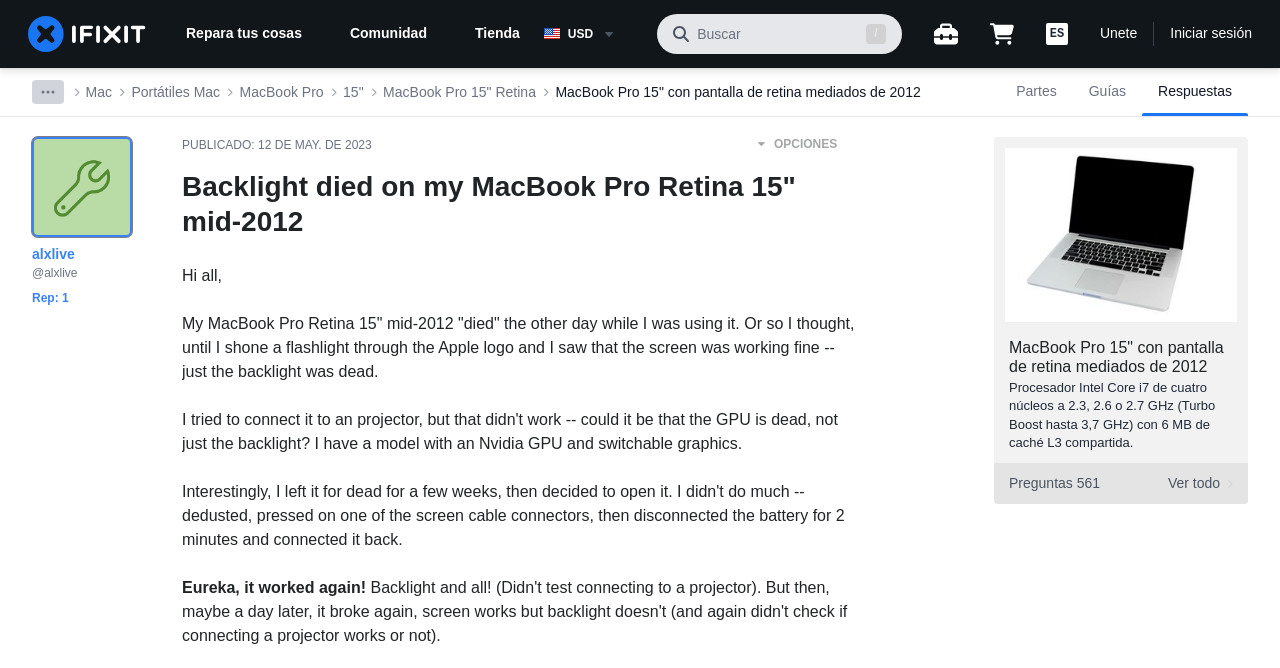What is the processor speed of the MacBook Pro?
Using the image, give a concise answer in the form of a single word or short phrase.

2.3, 2.6 or 2.7 GHz